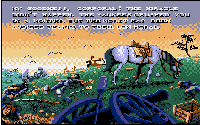Analyze the image and describe all key details you can observe.

The image depicts a vibrant, stylized scene related to the video game "North and South." It vividly captures a battlefield setting, where a lone horse stands amidst remnants of conflict, embodying the game's themes of civil war and strategy. The background showcases a dramatic sky transitioning from orange to blue, suggesting either dawn or dusk, reinforcing the game's historical context.

In the forefront, a military cannon lies on the ground, symbolizing the challenges and tactics of warfare. Scattered debris and elements of nature, such as trees, enhance the environment's dynamic feel. Accompanying the visual are humorous and whimsical phrases, such as "No problem, General! The horses don't matter. The cannonballs will do," which injects a light-hearted twist into the wartime scenario, reflecting the game's comedic approach to its serious subject matter.

This image serves as a nostalgic reminder of classic gaming while inviting players to engage in both strategic gameplay and amusing scenarios.